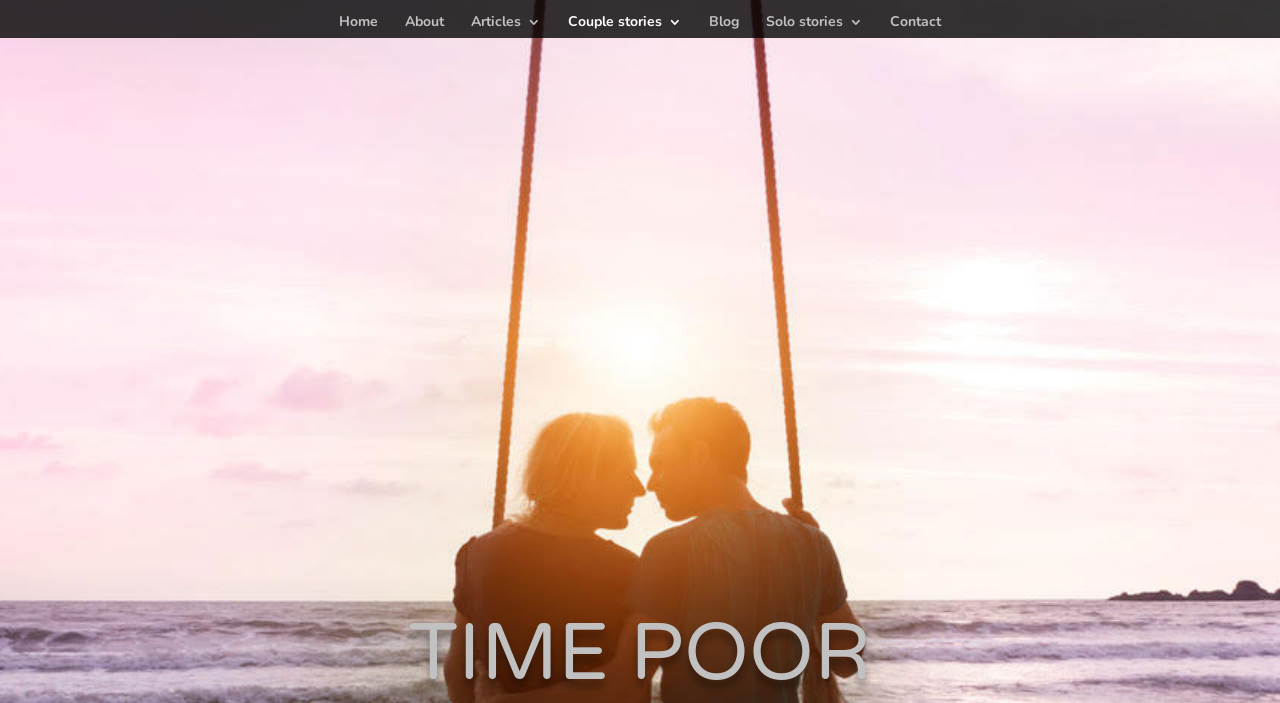How many stories categories are there?
Answer briefly with a single word or phrase based on the image.

3